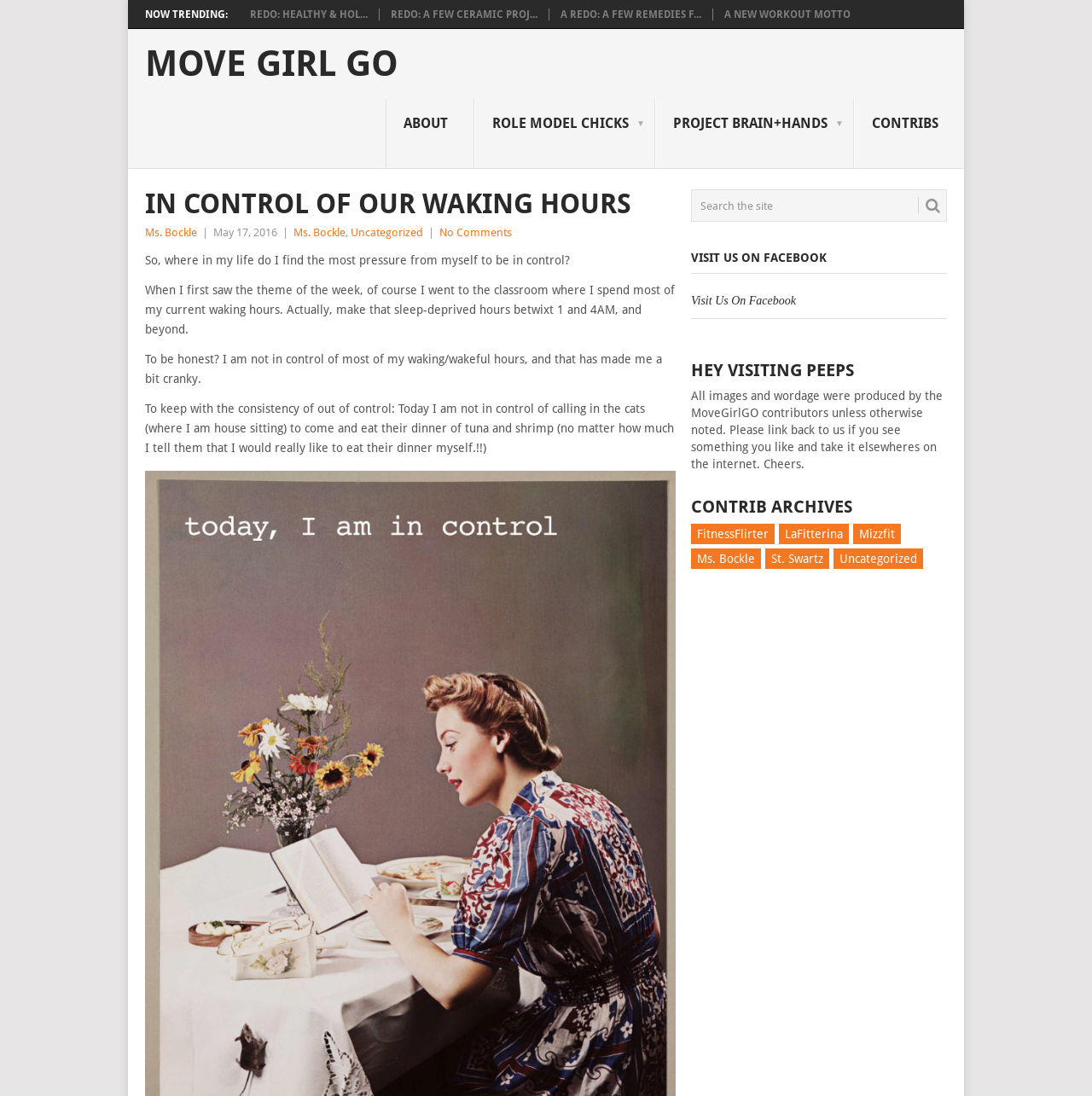Determine the bounding box for the described UI element: "Move Girl Go".

[0.132, 0.042, 0.365, 0.075]